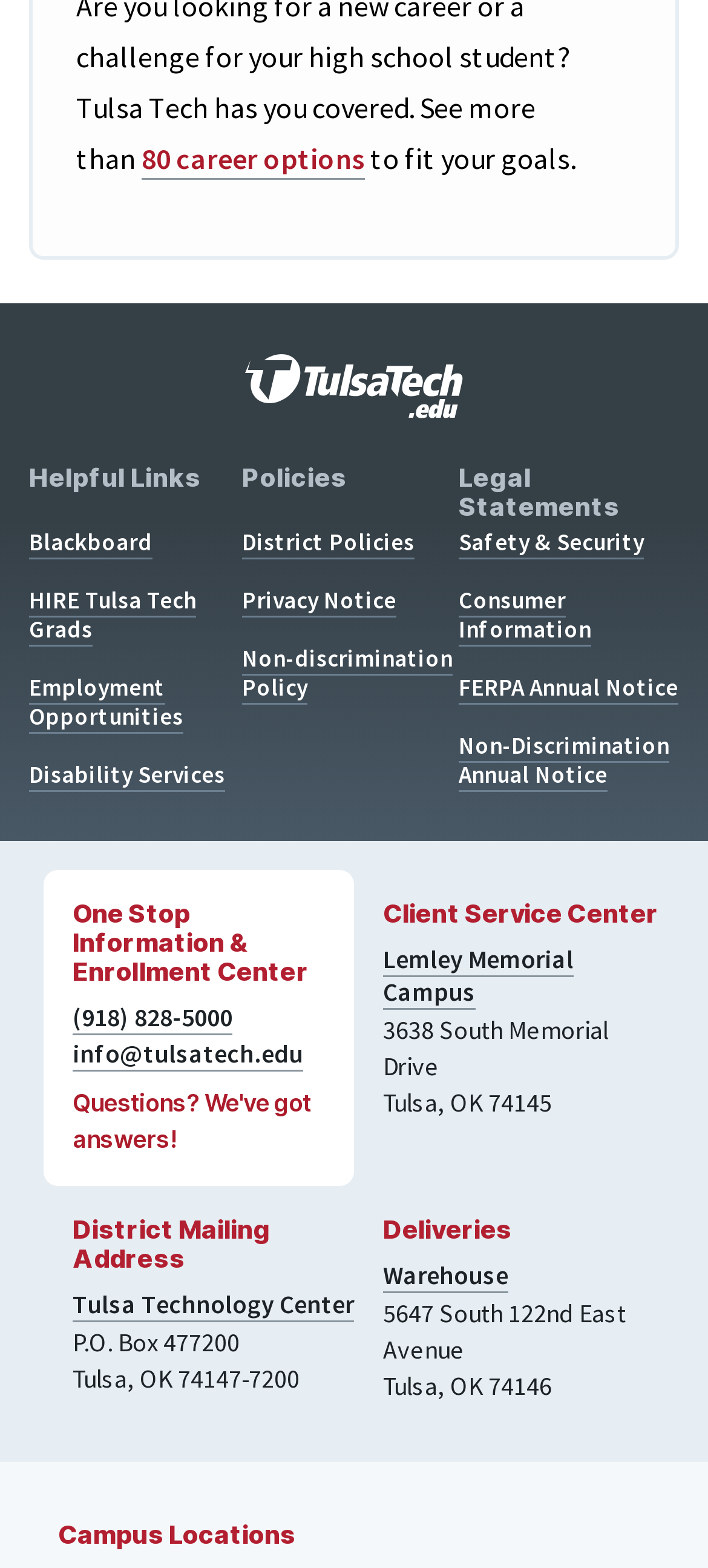What is the email address of the One Stop Information & Enrollment Center?
Based on the visual information, provide a detailed and comprehensive answer.

I found the email address by looking at the section 'One Stop Information & Enrollment Center' and finding the link 'info@tulsatech.edu' which is likely to be the email address.